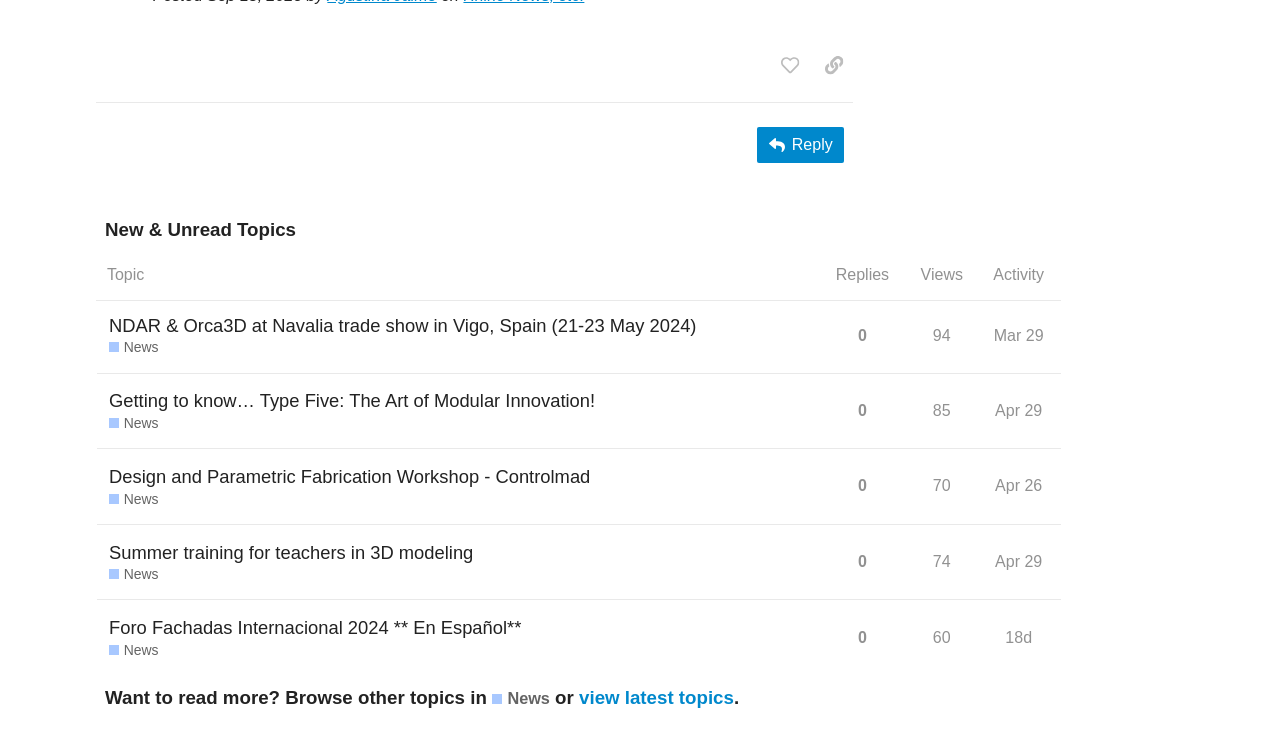Please identify the bounding box coordinates of the area that needs to be clicked to fulfill the following instruction: "View latest topics."

[0.452, 0.935, 0.573, 0.963]